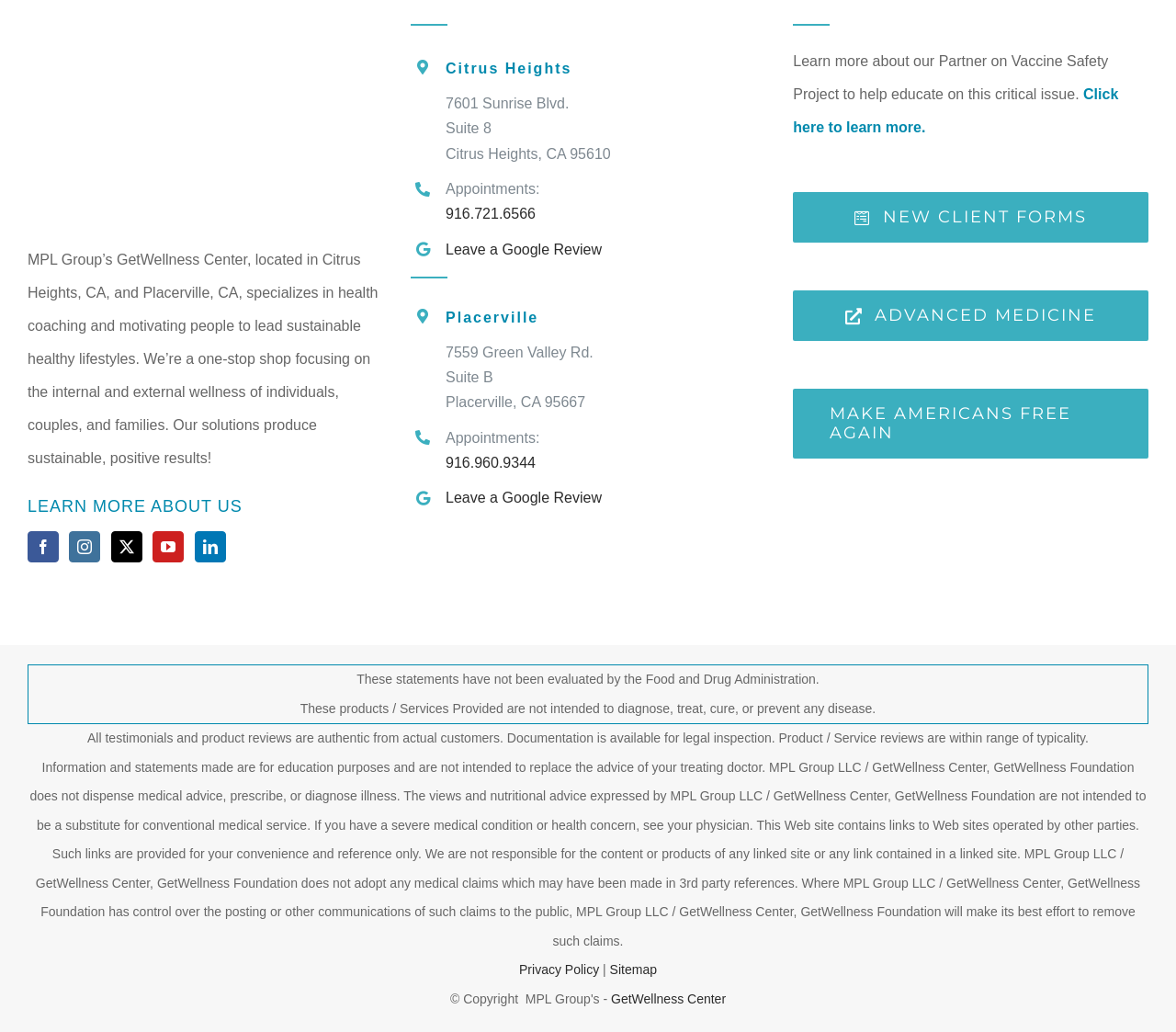Locate the bounding box of the UI element with the following description: "Eat, Darling, Eat".

None